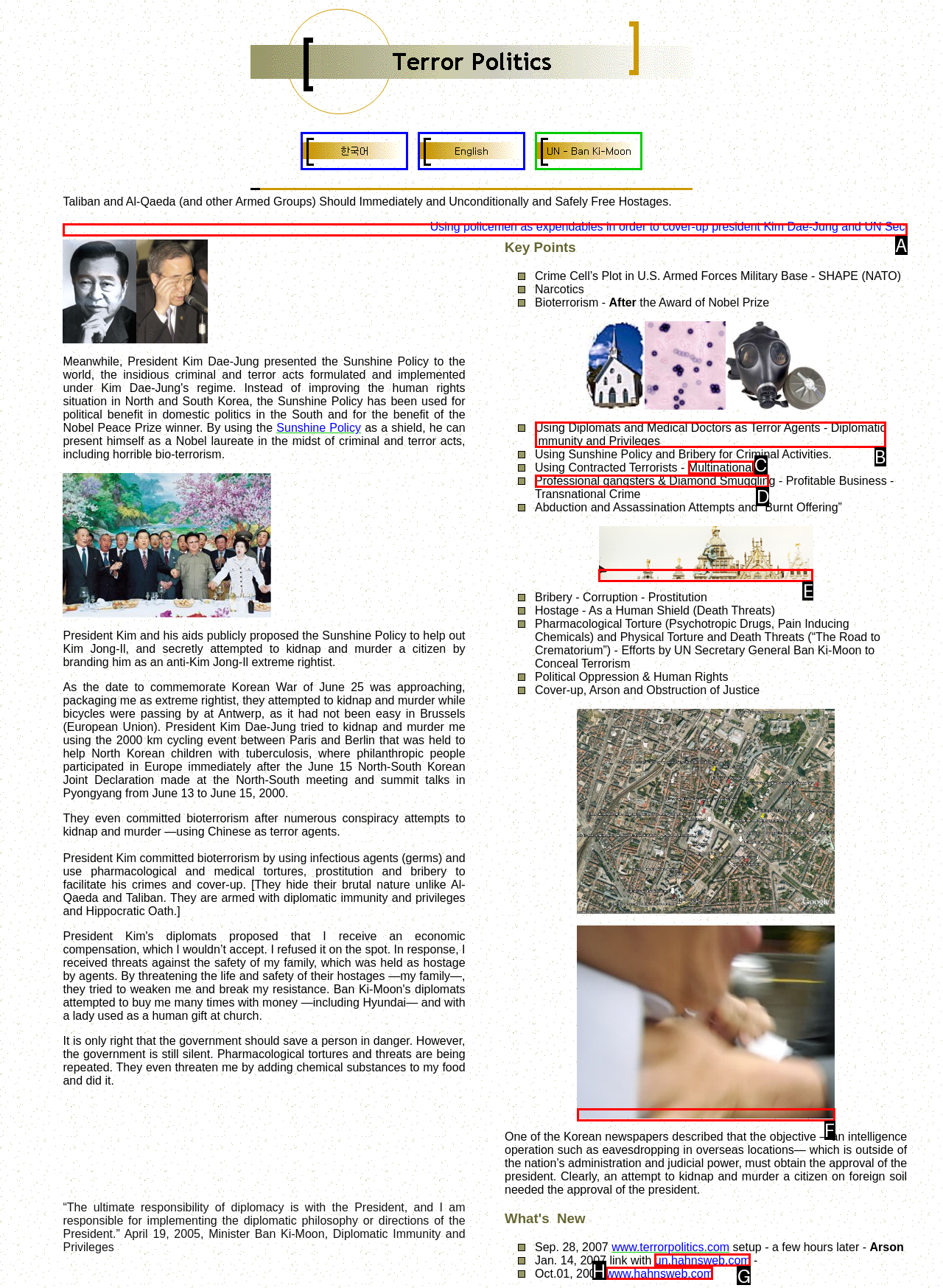Determine which HTML element to click to execute the following task: Click on the link 'Multinational' Answer with the letter of the selected option.

C